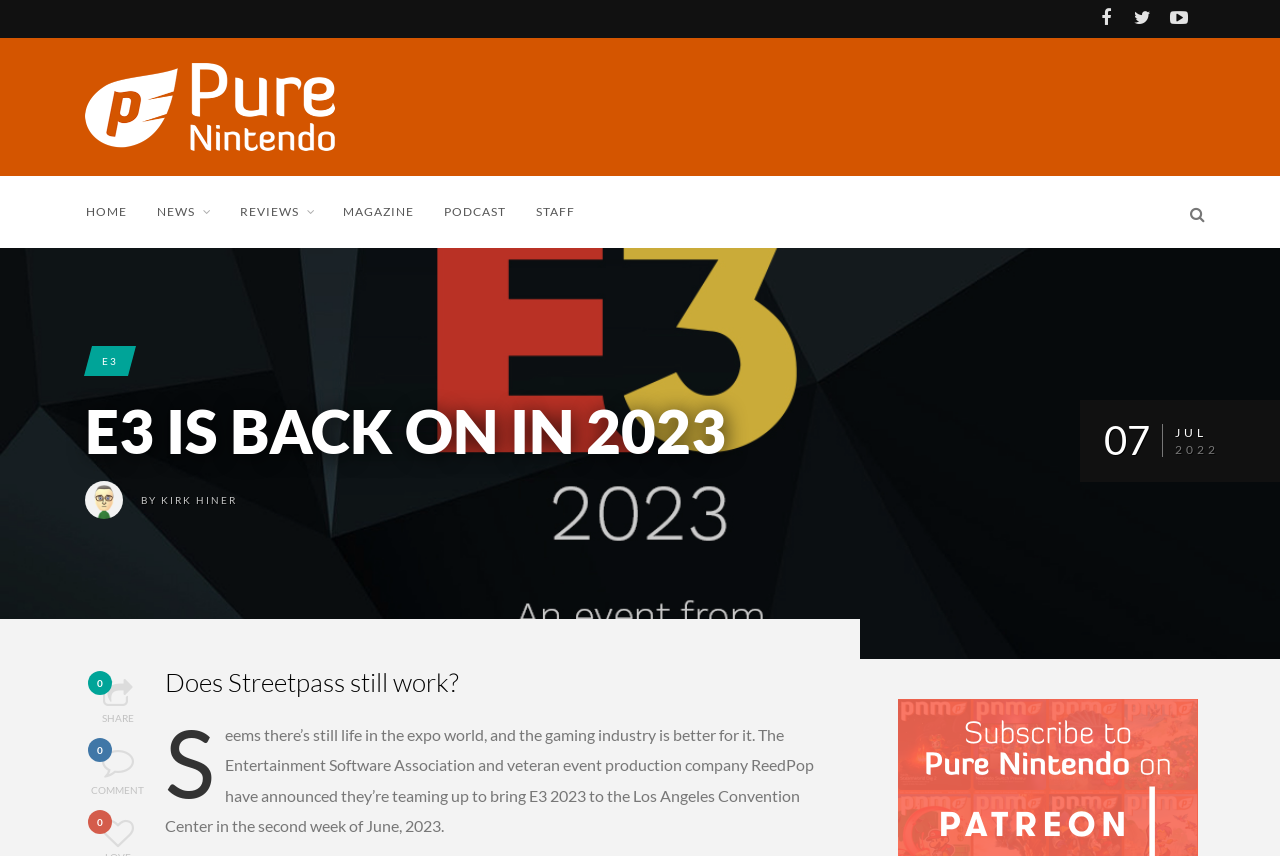How many comments are there on the article?
Please provide a comprehensive answer based on the details in the screenshot.

The article shows '0  COMMENT' at the bottom, indicating that there are no comments on the article.